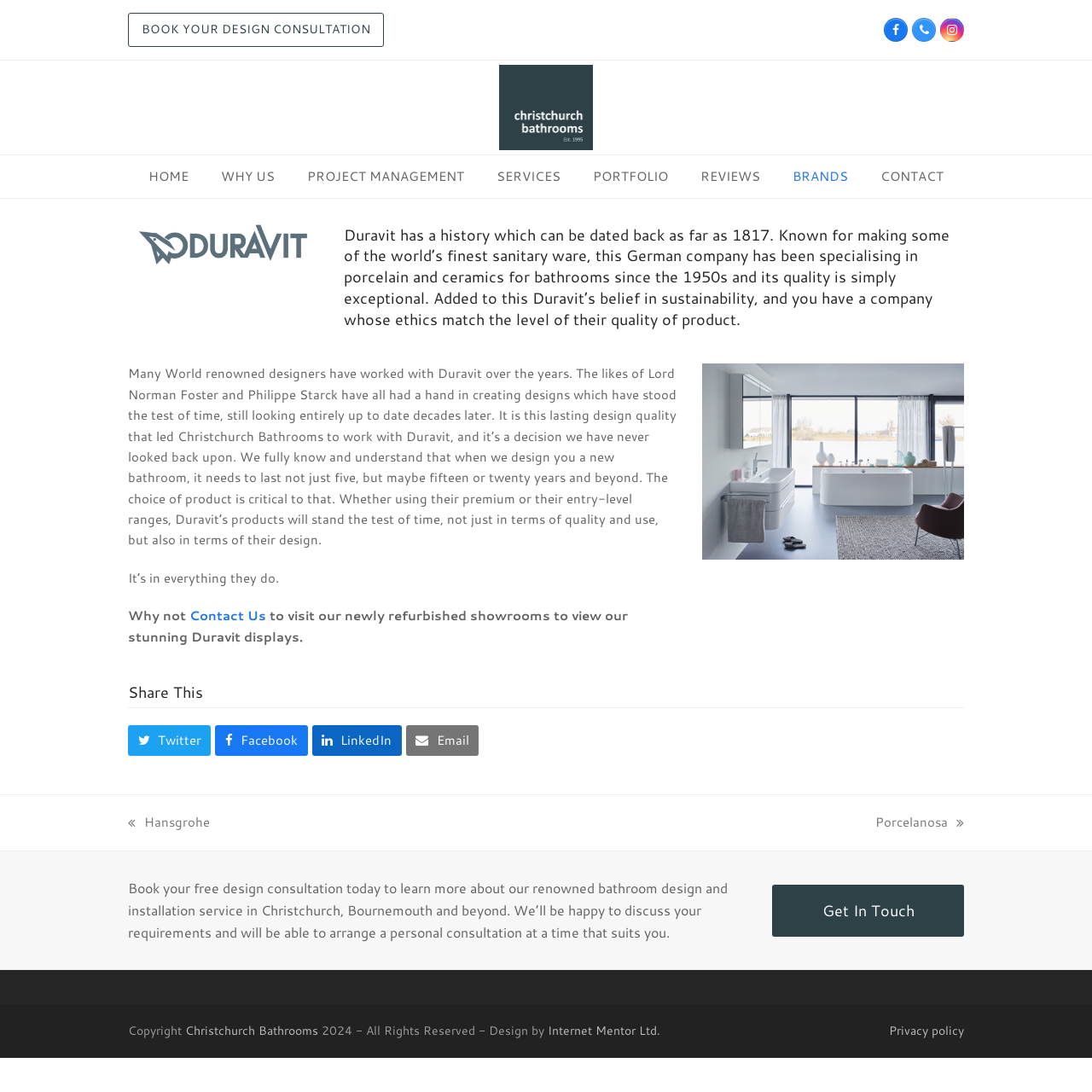Produce an extensive caption that describes everything on the webpage.

The webpage is about Duravit, a renowned bathroom brand, and its partnership with Christchurch Bathrooms. At the top, there is a navigation menu with links to "HOME", "WHY US", "PROJECT MANAGEMENT", "SERVICES", "PORTFOLIO", "REVIEWS", "BRANDS", and "CONTACT". Below the navigation menu, there is a large section that takes up most of the page, featuring an article about Duravit. The article starts with a heading that introduces Duravit's history and its commitment to sustainability. 

To the left of the article, there is a figure with the Duravit logo. The article then describes how Duravit has worked with world-renowned designers like Lord Norman Foster and Philippe Starck to create timeless designs. It also explains why Christchurch Bathrooms chose to work with Duravit, highlighting the importance of product quality and design in bathroom design.

Below the article, there are social media sharing buttons, including Twitter, Facebook, LinkedIn, and Email. There are also links to previous and next posts, "Hansgrohe" and "Porcelanosa", respectively. 

Further down, there is a call-to-action section that encourages visitors to book a free design consultation to learn more about Christchurch Bathrooms' design and installation services. There is also a link to "Get In Touch" and a section with copyright information, including a link to the website's designer, Internet Mentor Ltd.

At the very bottom, there is a footer menu with a link to the "Privacy policy". On the top-right corner, there are links to Facebook, Phone, and Instagram. Above the article, there is a link to "BOOK YOUR DESIGN CONSULTATION" and a layout table with a link to "Christchurch Bathrooms" and an image with the same name.